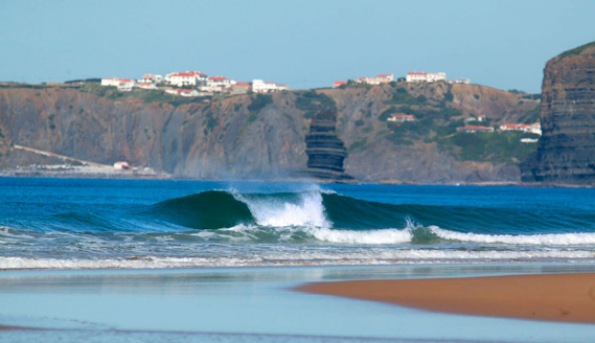Elaborate on the details you observe in the image.

This scenic image captures the beauty of the west coast, showcasing a picturesque view of gentle waves rolling onto golden sands, with soft white foam cresting along the surface. In the background, a striking coastal landscape rises with rocky cliffs, dotted with elegant white buildings that appear to cling to the hillside, providing a charming contrast to the vibrant blues of the ocean. The harmonious blend of nature and architecture highlights the appeal of this major surfing destination, renowned for its consistent surf conditions year-round, particularly during the summer season when the waves are ideal for both beginners and experienced surfers. The clear skies and calm waters invite adventurers to explore the surrounding natural park, making it a perfect spot for those looking to enjoy the serenity of the ocean or engage in exhilarating water sports.